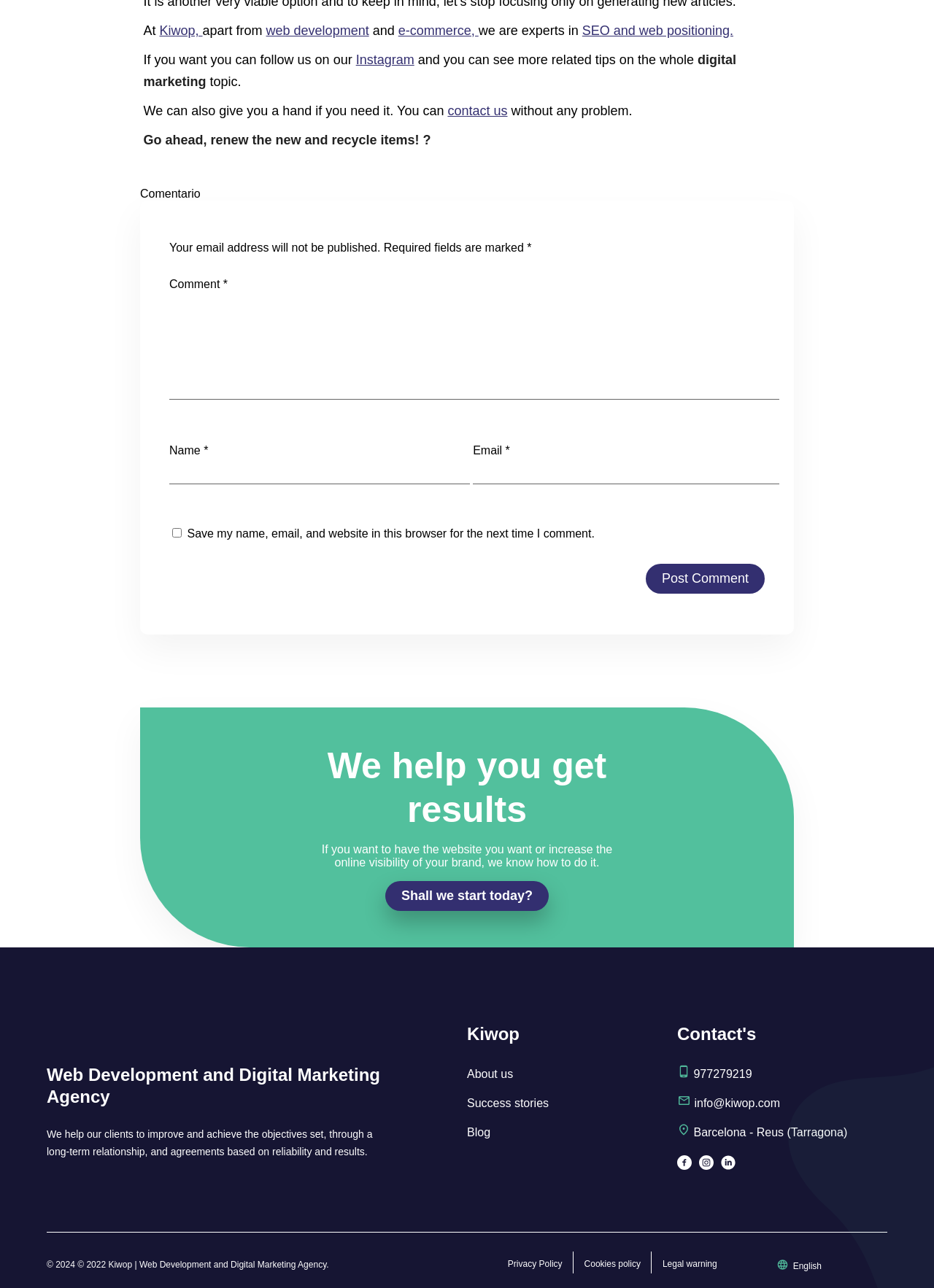Determine the bounding box coordinates of the section I need to click to execute the following instruction: "Contact us". Provide the coordinates as four float numbers between 0 and 1, i.e., [left, top, right, bottom].

[0.479, 0.08, 0.543, 0.092]